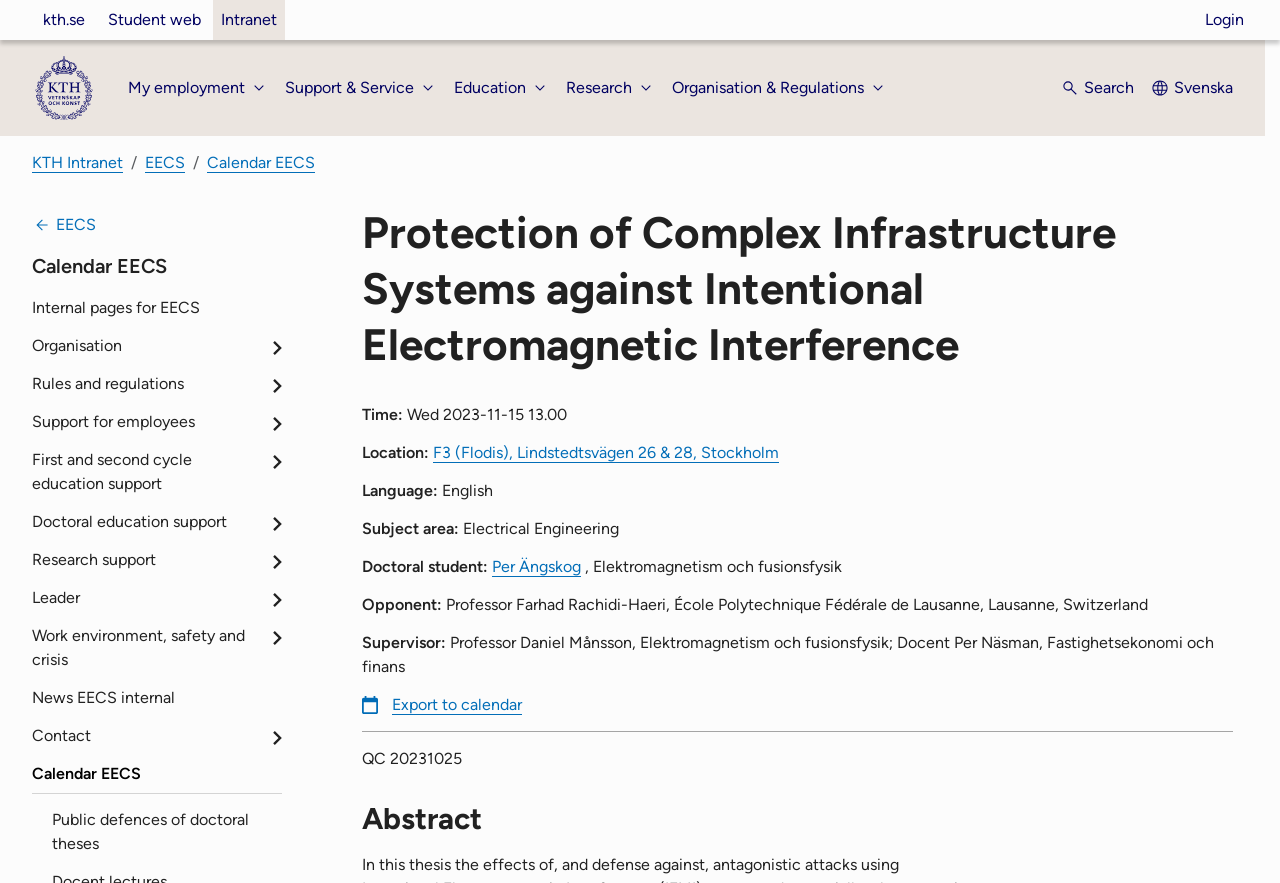Identify the bounding box coordinates of the specific part of the webpage to click to complete this instruction: "Click on the 'Login' link".

[0.941, 0.0, 0.972, 0.045]